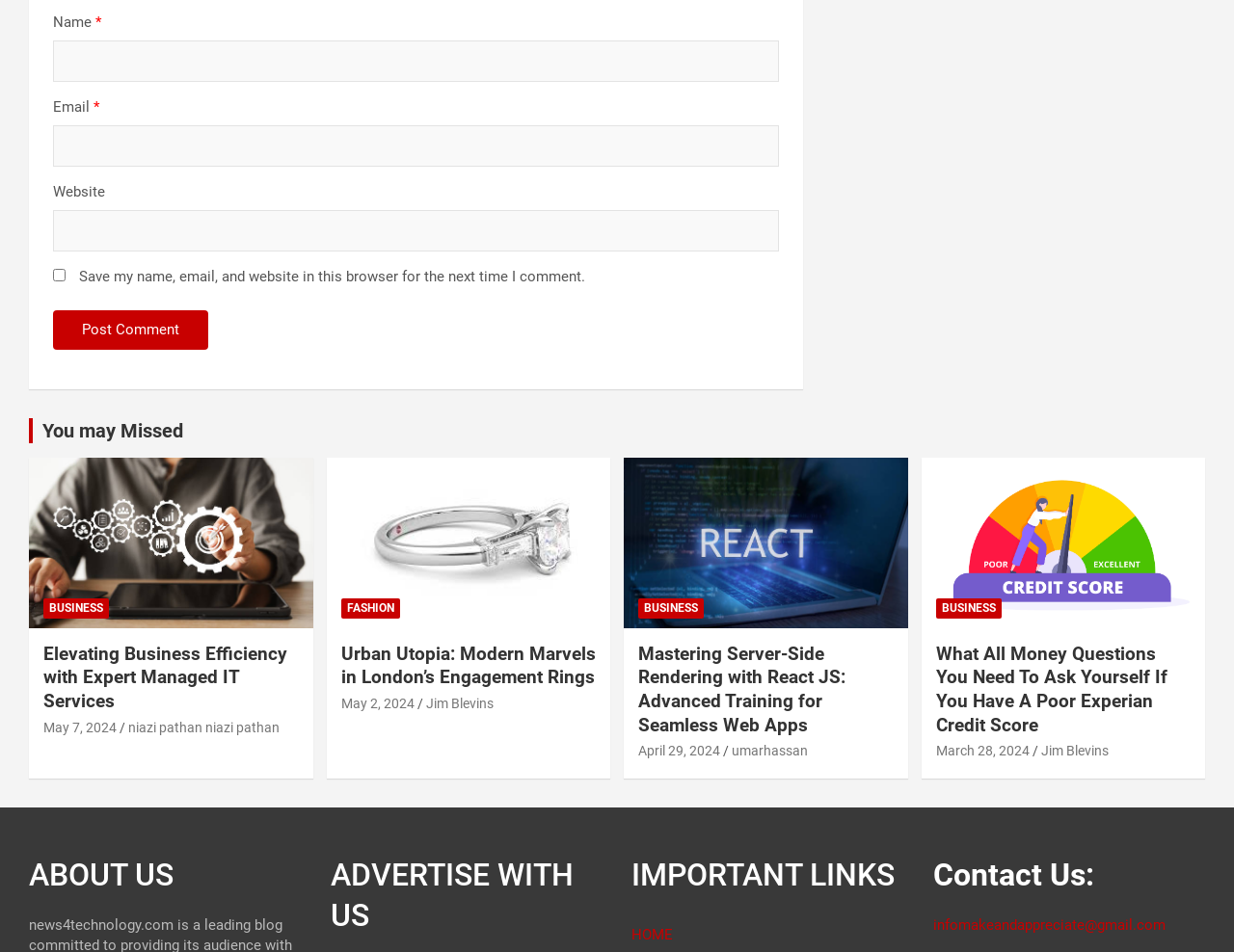Locate the bounding box coordinates of the element to click to perform the following action: 'Enter your name'. The coordinates should be given as four float values between 0 and 1, in the form of [left, top, right, bottom].

[0.043, 0.042, 0.632, 0.086]